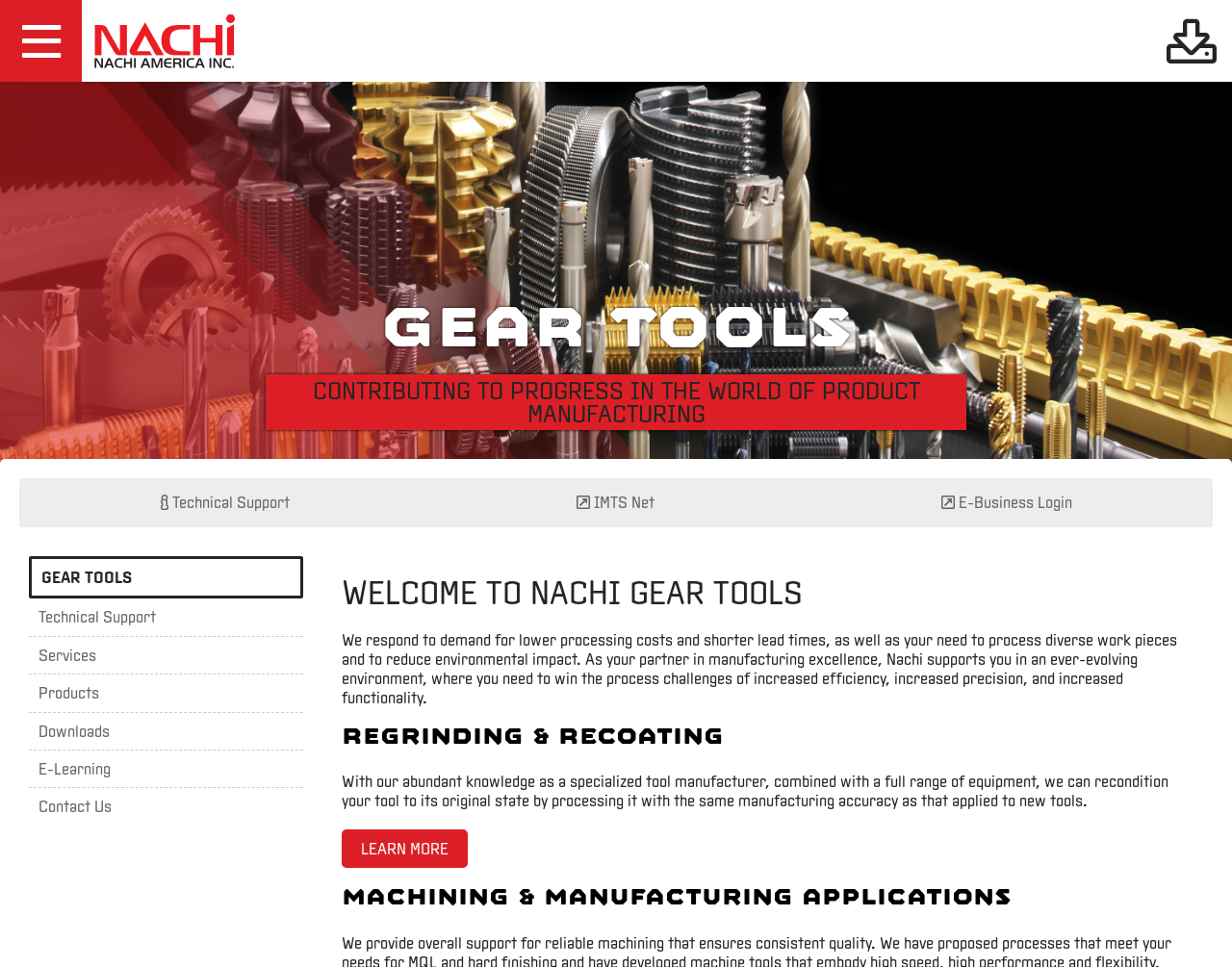Locate the bounding box coordinates of the element's region that should be clicked to carry out the following instruction: "Read the 'Our Aim' statement". The coordinates need to be four float numbers between 0 and 1, i.e., [left, top, right, bottom].

None